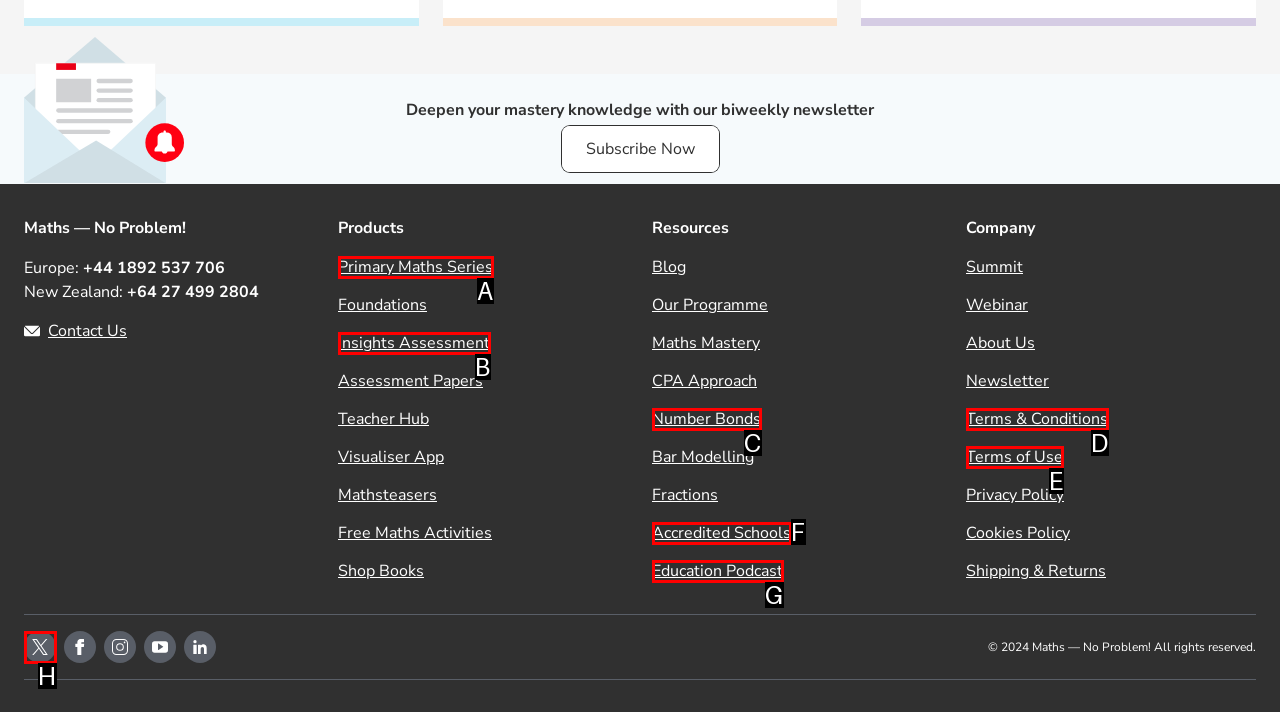Identify the UI element that best fits the description: Terms of Use
Respond with the letter representing the correct option.

E